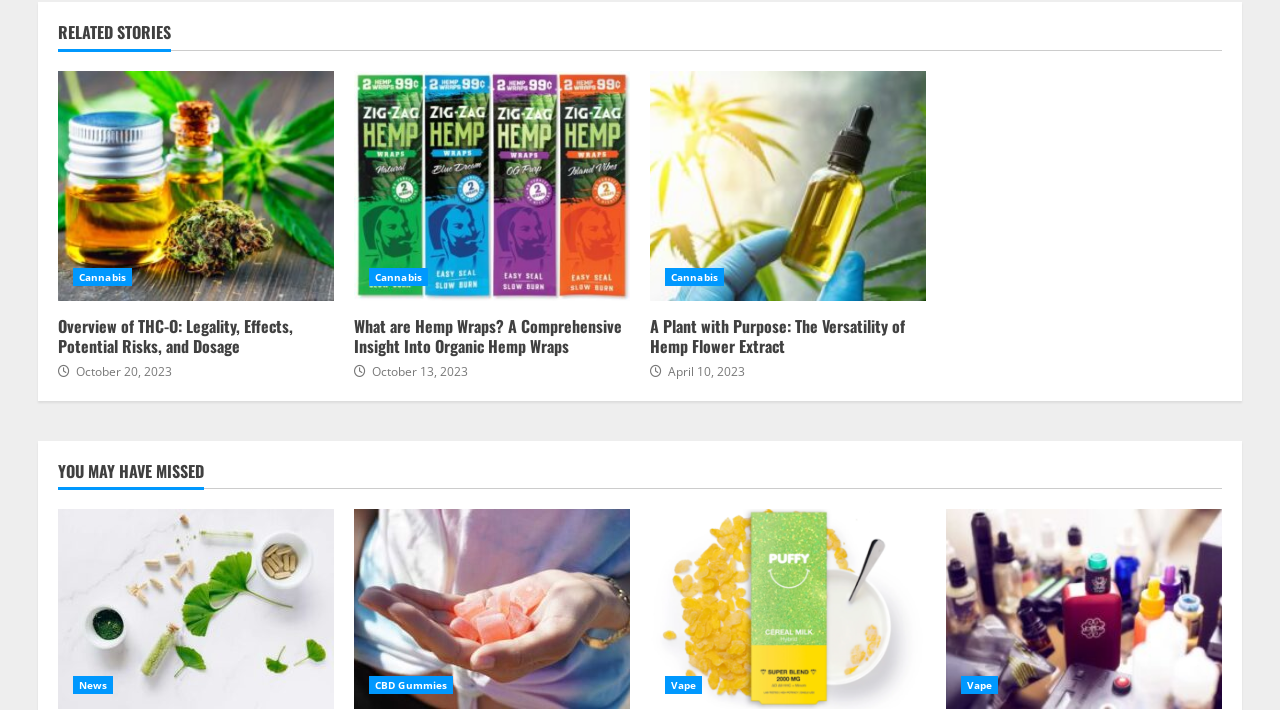Please identify the bounding box coordinates of the clickable region that I should interact with to perform the following instruction: "Learn about Hemp Wraps". The coordinates should be expressed as four float numbers between 0 and 1, i.e., [left, top, right, bottom].

[0.277, 0.099, 0.492, 0.423]